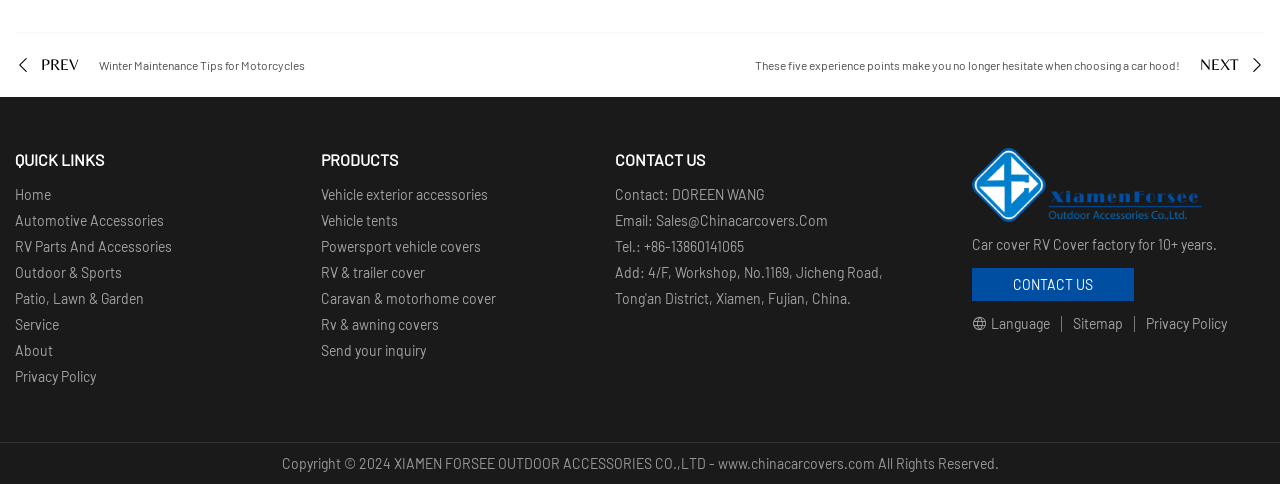Please determine the bounding box coordinates of the element's region to click for the following instruction: "Check the 'Privacy Policy'".

[0.012, 0.761, 0.075, 0.796]